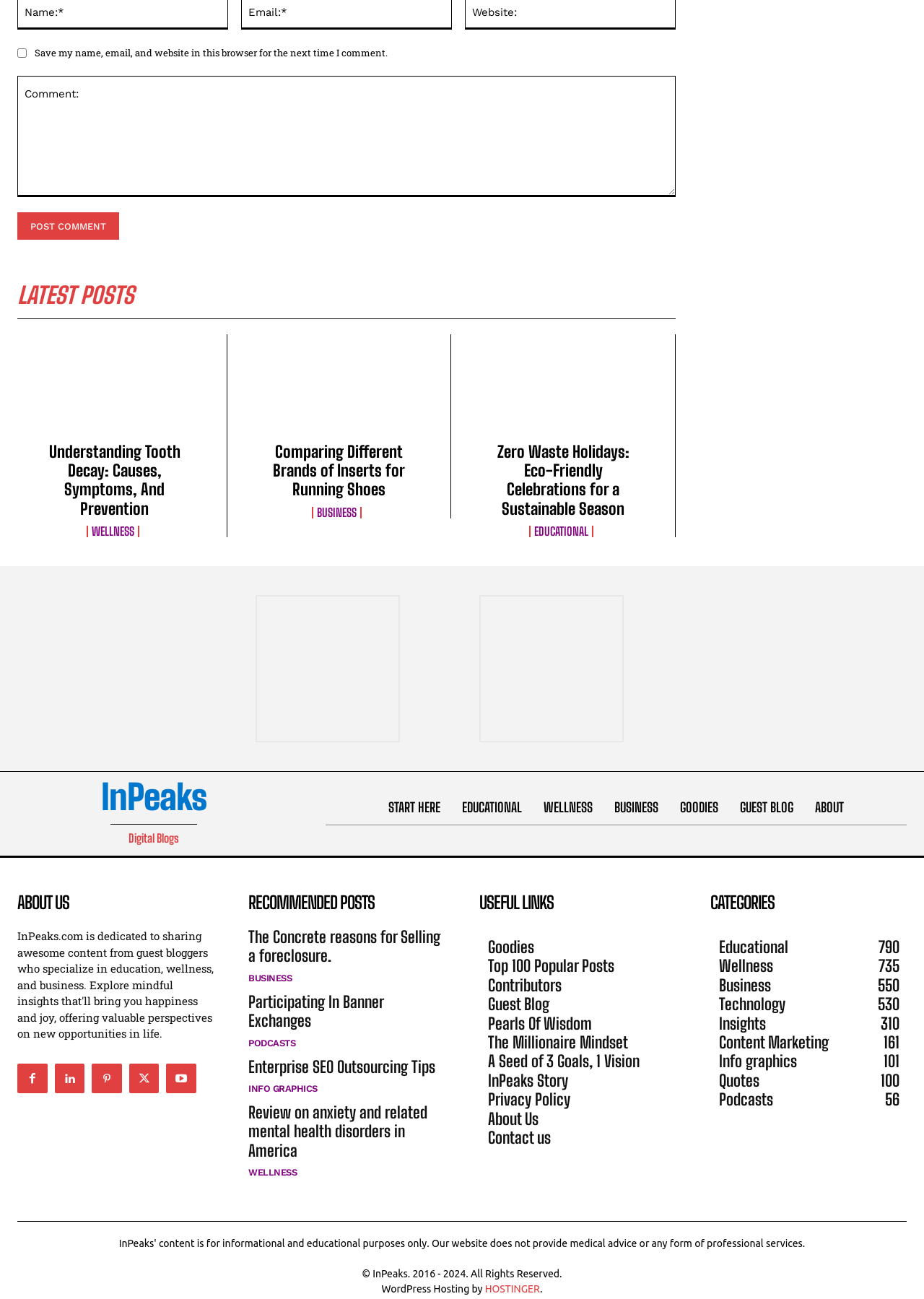Please locate the bounding box coordinates of the element that needs to be clicked to achieve the following instruction: "explore the educational section". The coordinates should be four float numbers between 0 and 1, i.e., [left, top, right, bottom].

[0.5, 0.616, 0.565, 0.628]